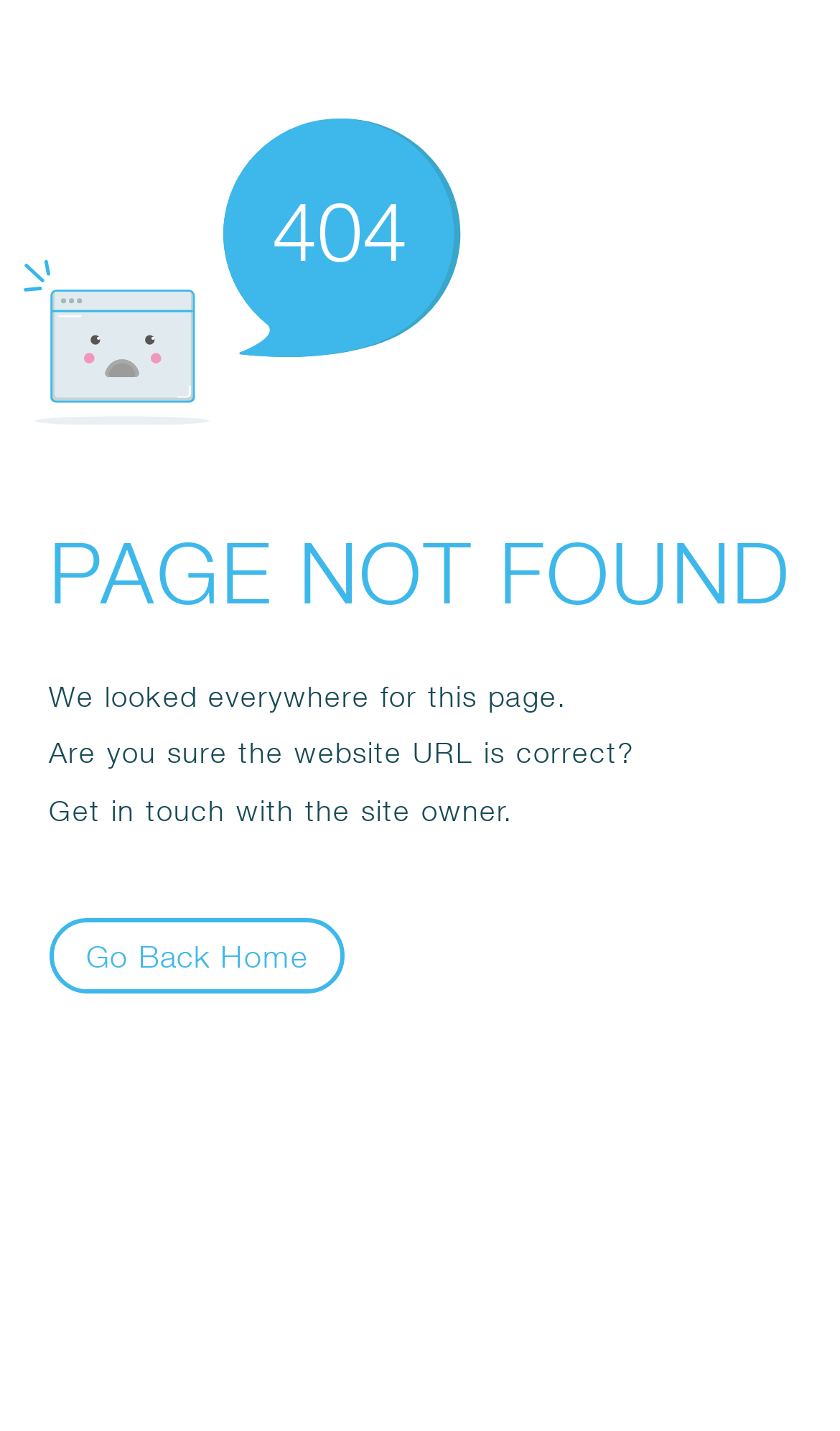Refer to the image and provide an in-depth answer to the question: 
What is the error code displayed?

The error code is displayed as a static text '404' within the SvgRoot element, which is a child of the Root Element 'Error'.